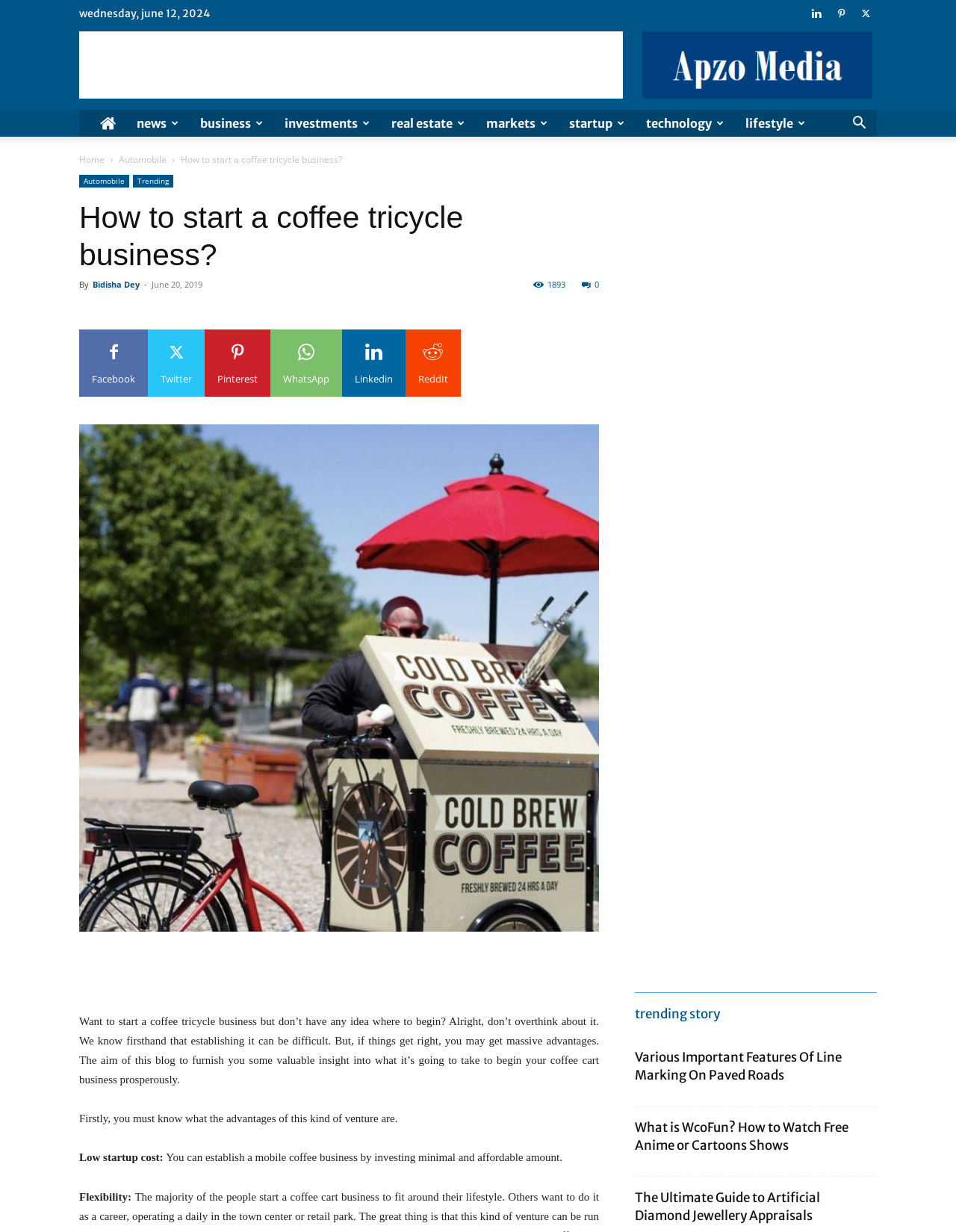Determine the coordinates of the bounding box that should be clicked to complete the instruction: "Click on the 'Bidisha Dey' link". The coordinates should be represented by four float numbers between 0 and 1: [left, top, right, bottom].

[0.097, 0.226, 0.146, 0.235]